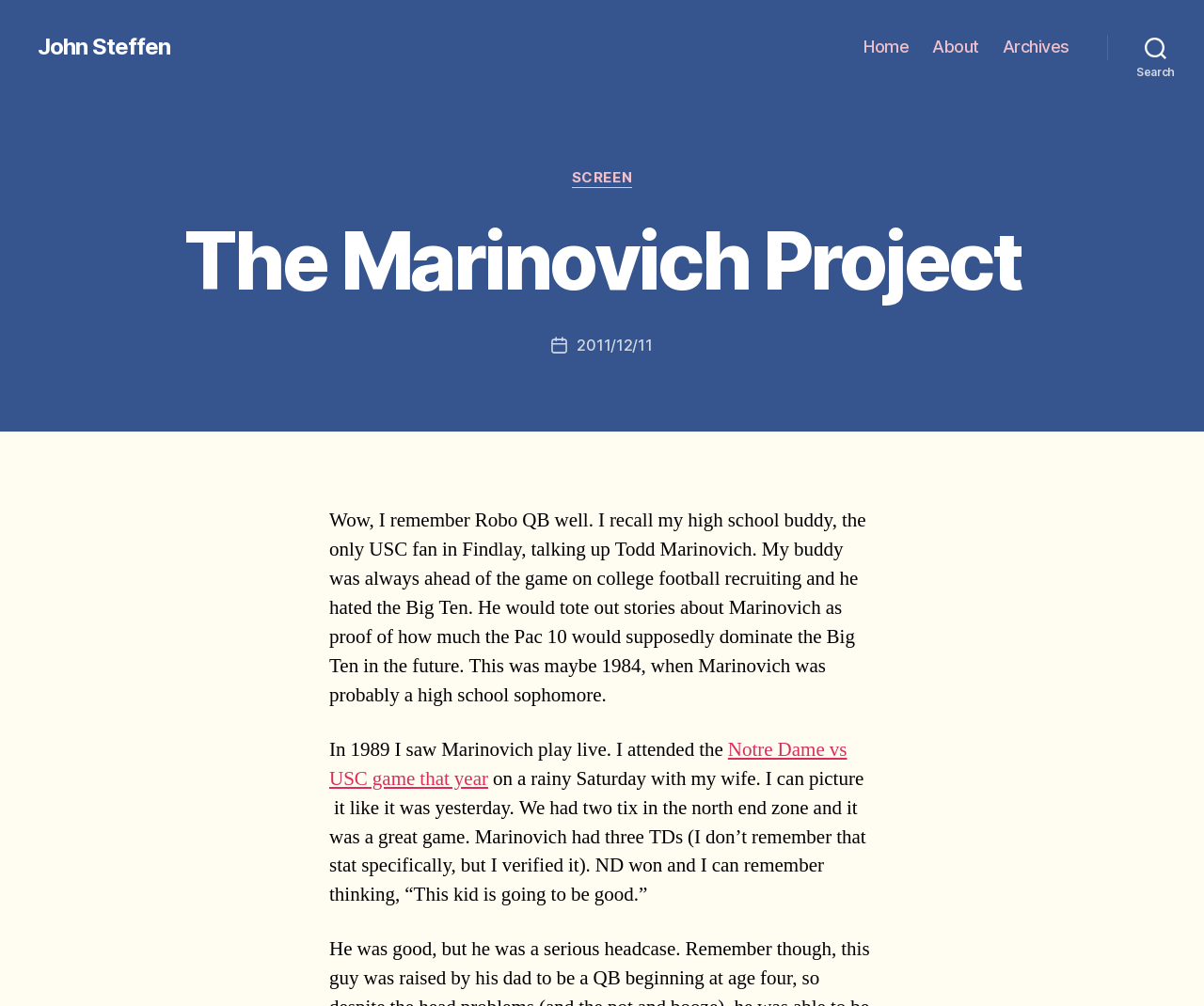Please provide a comprehensive response to the question based on the details in the image: How many touchdowns did Marinovich have in the game?

The number of touchdowns can be found in the article text, which mentions 'Marinovich had three TDs'.